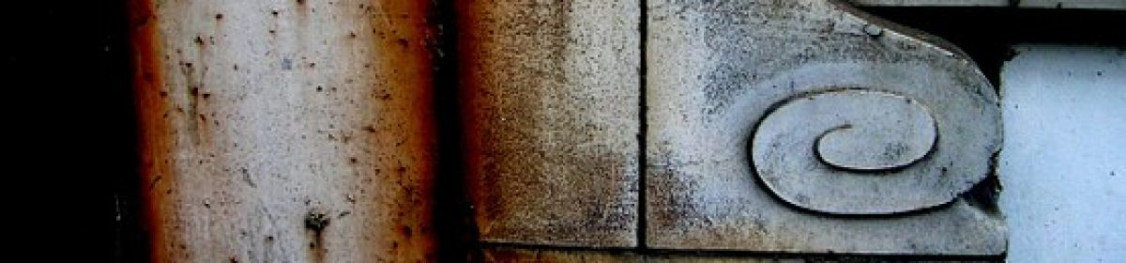Give a one-word or one-phrase response to the question: 
What is the name of the community associated with this image?

Secret Flame Oasis